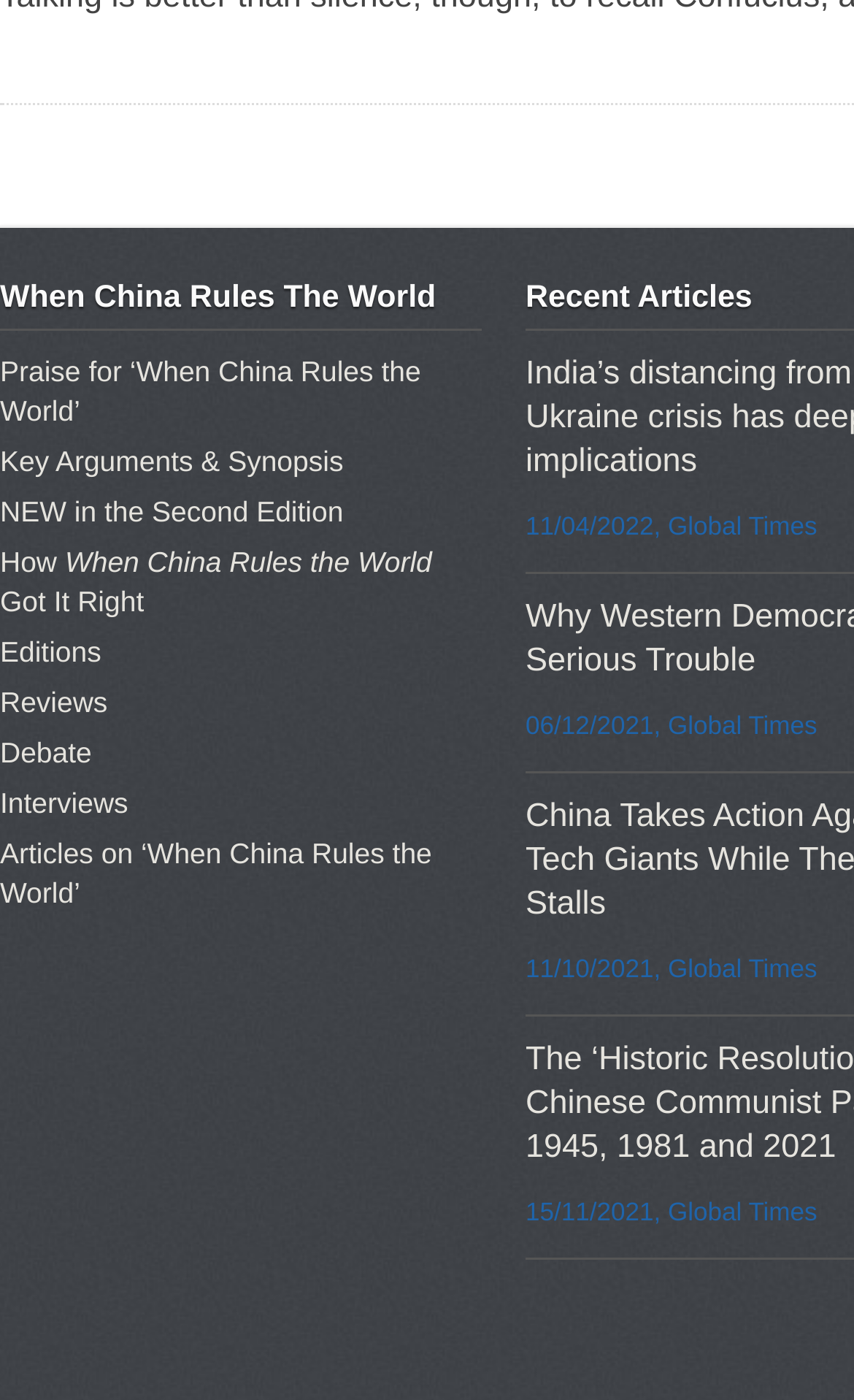Locate the bounding box coordinates of the region to be clicked to comply with the following instruction: "Explore articles about the book". The coordinates must be four float numbers between 0 and 1, in the form [left, top, right, bottom].

[0.0, 0.598, 0.506, 0.649]